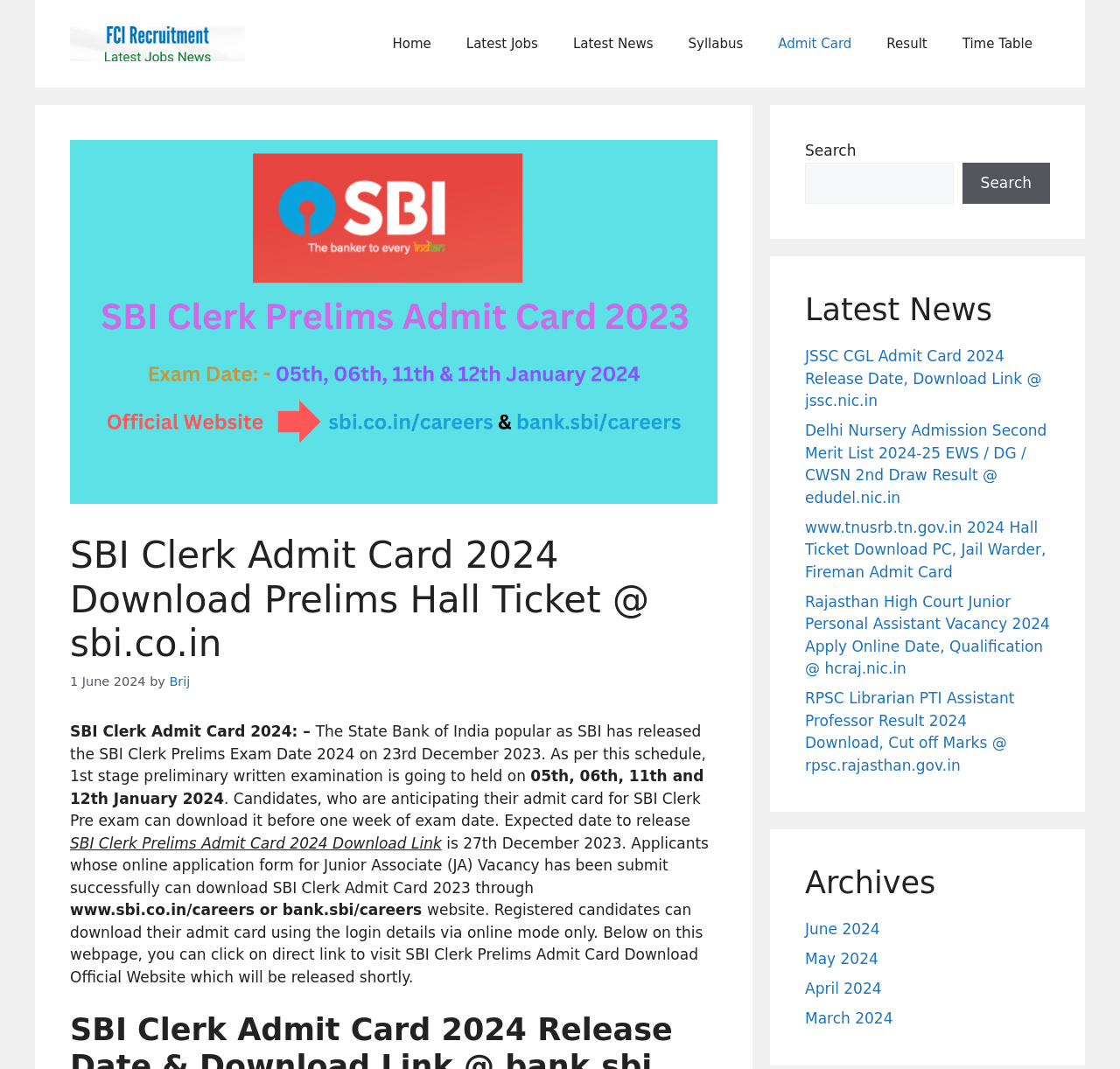Please find the bounding box coordinates of the section that needs to be clicked to achieve this instruction: "Download the SBI Clerk Prelims Admit Card".

[0.062, 0.781, 0.394, 0.797]